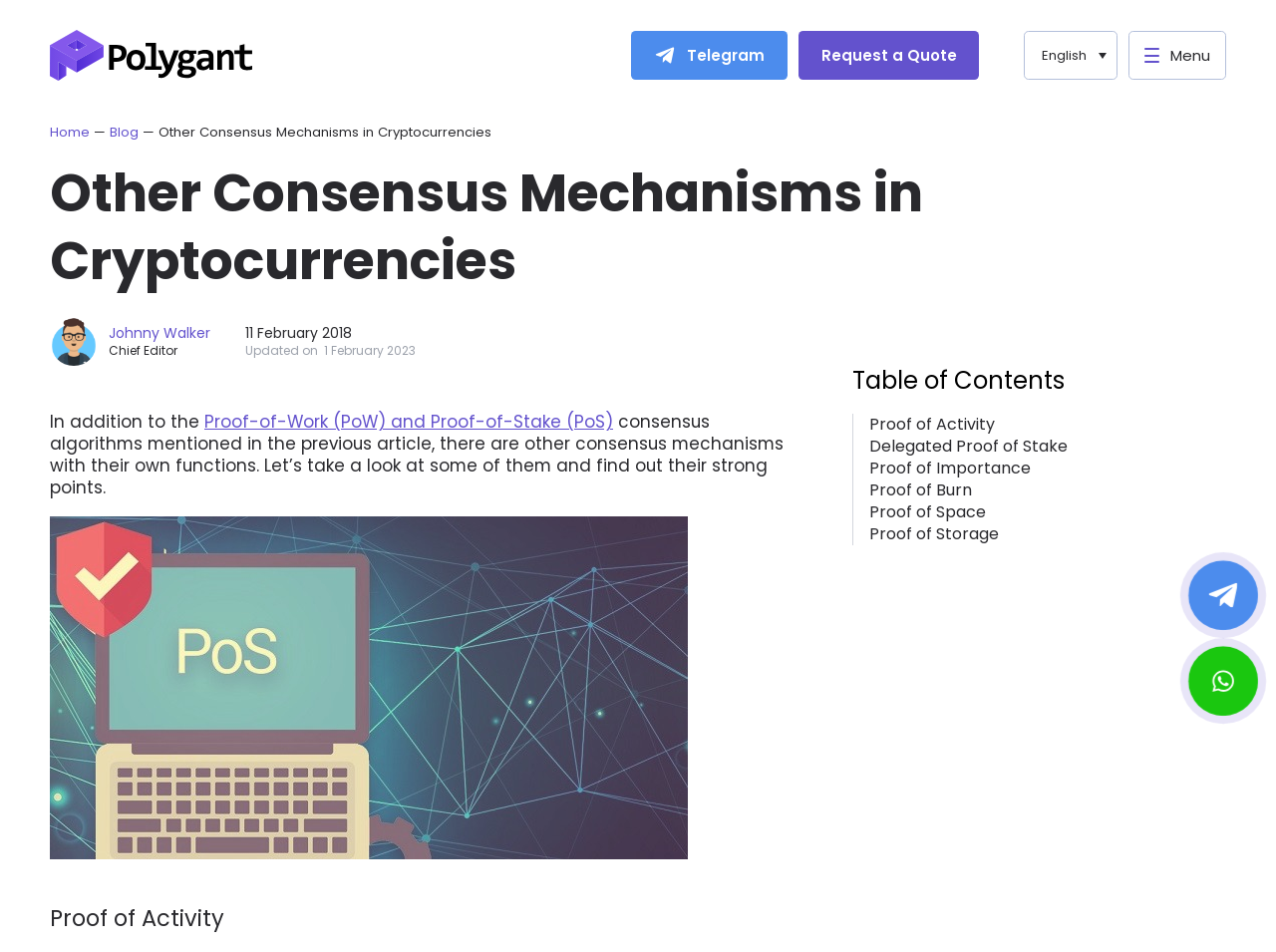Based on the element description Proof of Activity, identify the bounding box coordinates for the UI element. The coordinates should be in the format (top-left x, top-left y, bottom-right x, bottom-right y) and within the 0 to 1 range.

[0.681, 0.433, 0.78, 0.457]